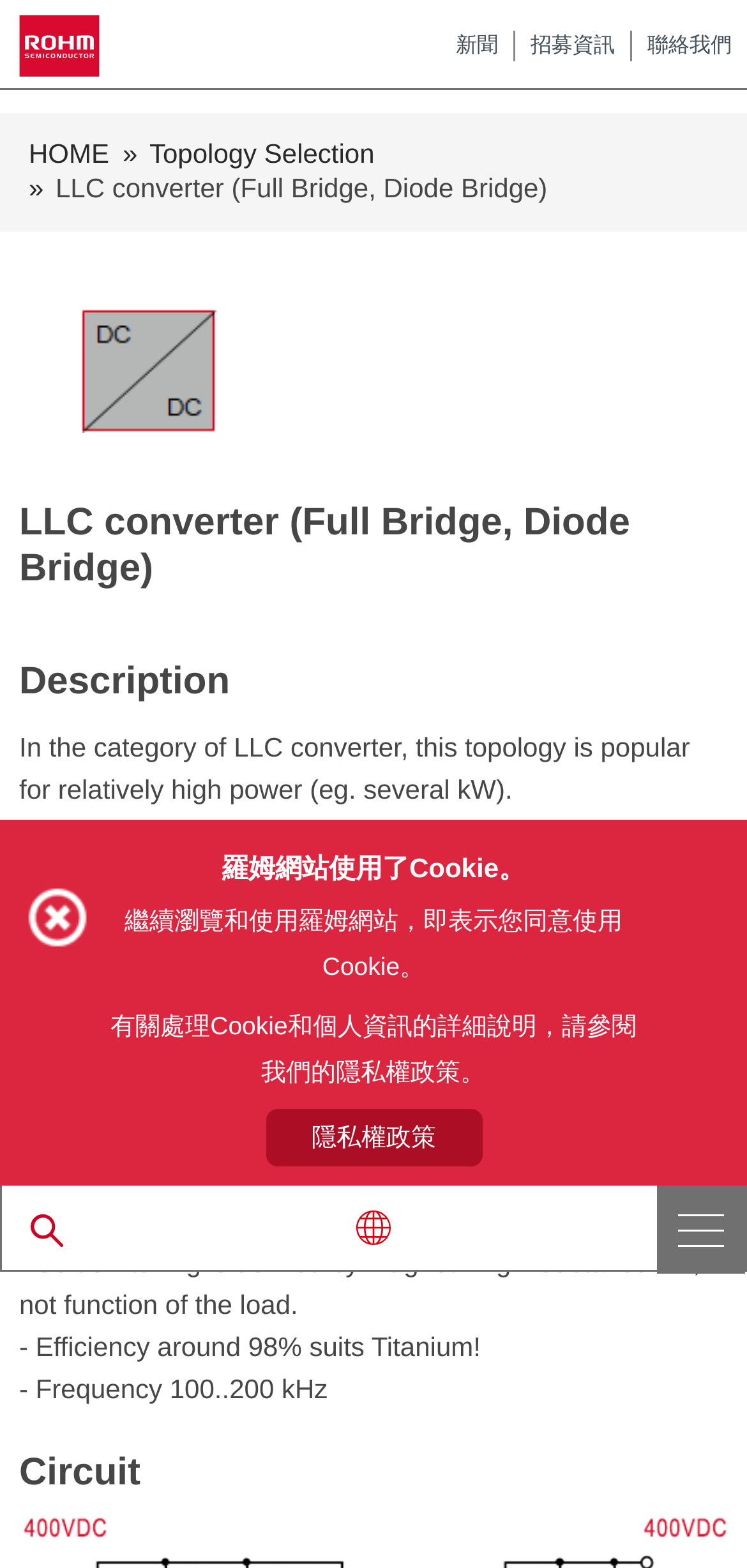Observe the image and answer the following question in detail: What is the efficiency of the converter?

I found the answer by reading the static text on the webpage, which mentions '- Efficiency around 98% suits Titanium!' under the 'Overview' section.